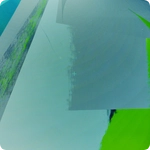What does the image represent?
From the details in the image, answer the question comprehensively.

The image serves as a visual representation within the context of the collaborative efforts of Wolfgang Strauss and Monika Fleischmann, capturing the essence of contemporary digital art, which implies that the image is a representation of digital art in the contemporary era.